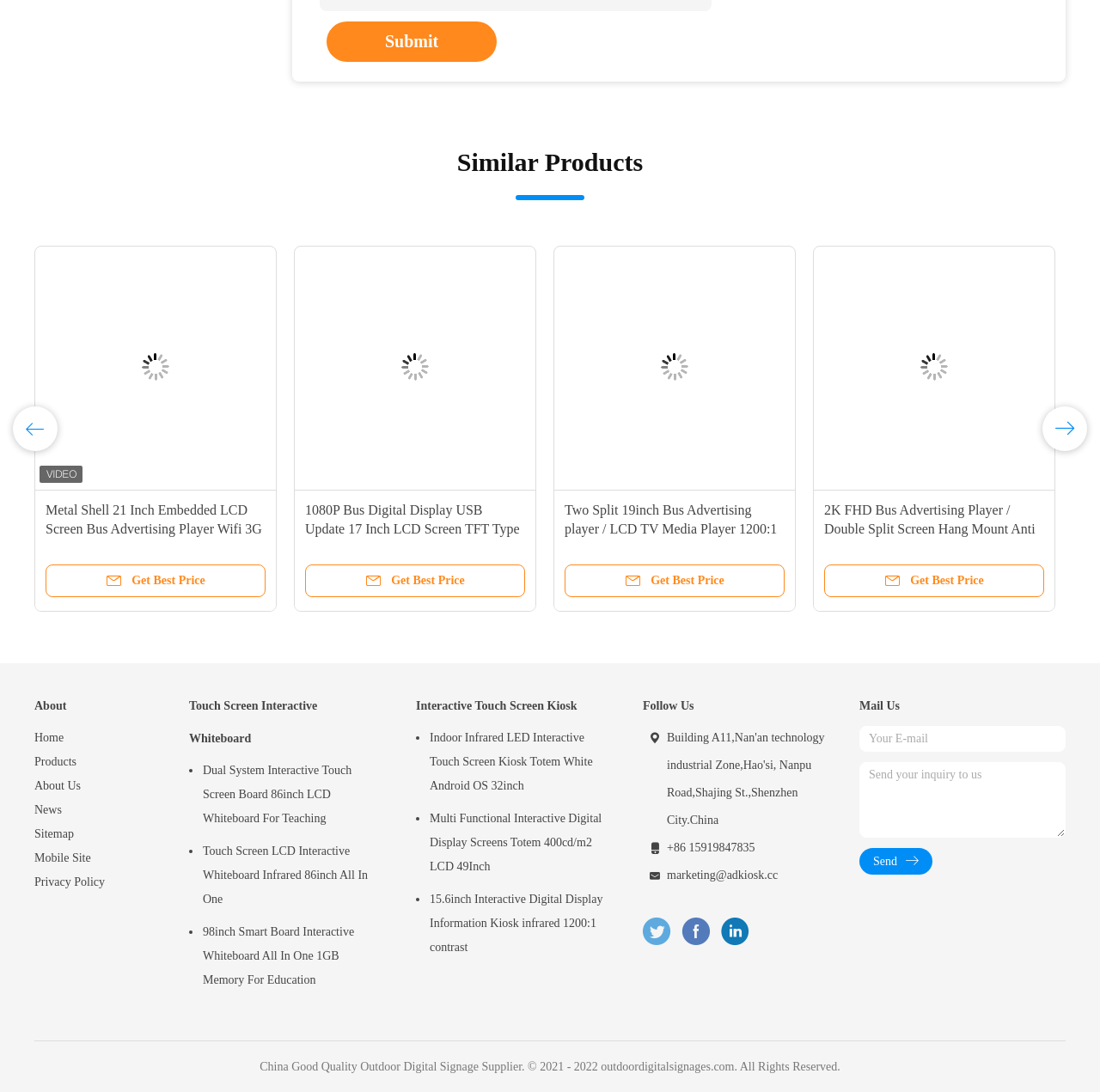Locate the bounding box coordinates of the clickable area needed to fulfill the instruction: "Get Best Price for Ceiling Mounted Bus Advertising Player".

[0.041, 0.517, 0.241, 0.547]